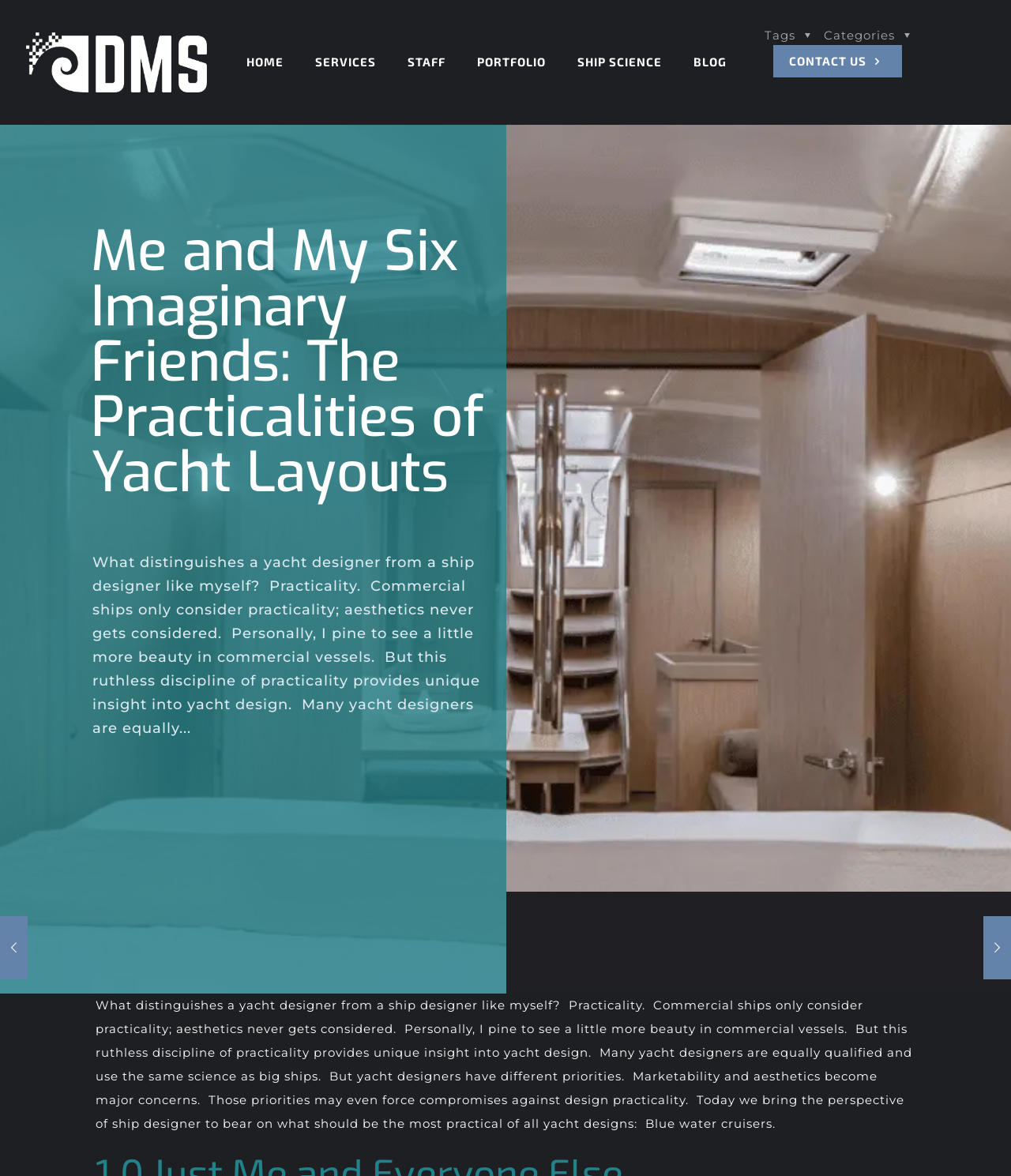Please provide a one-word or short phrase answer to the question:
What type of vessels is the author comparing?

Yachts and commercial ships